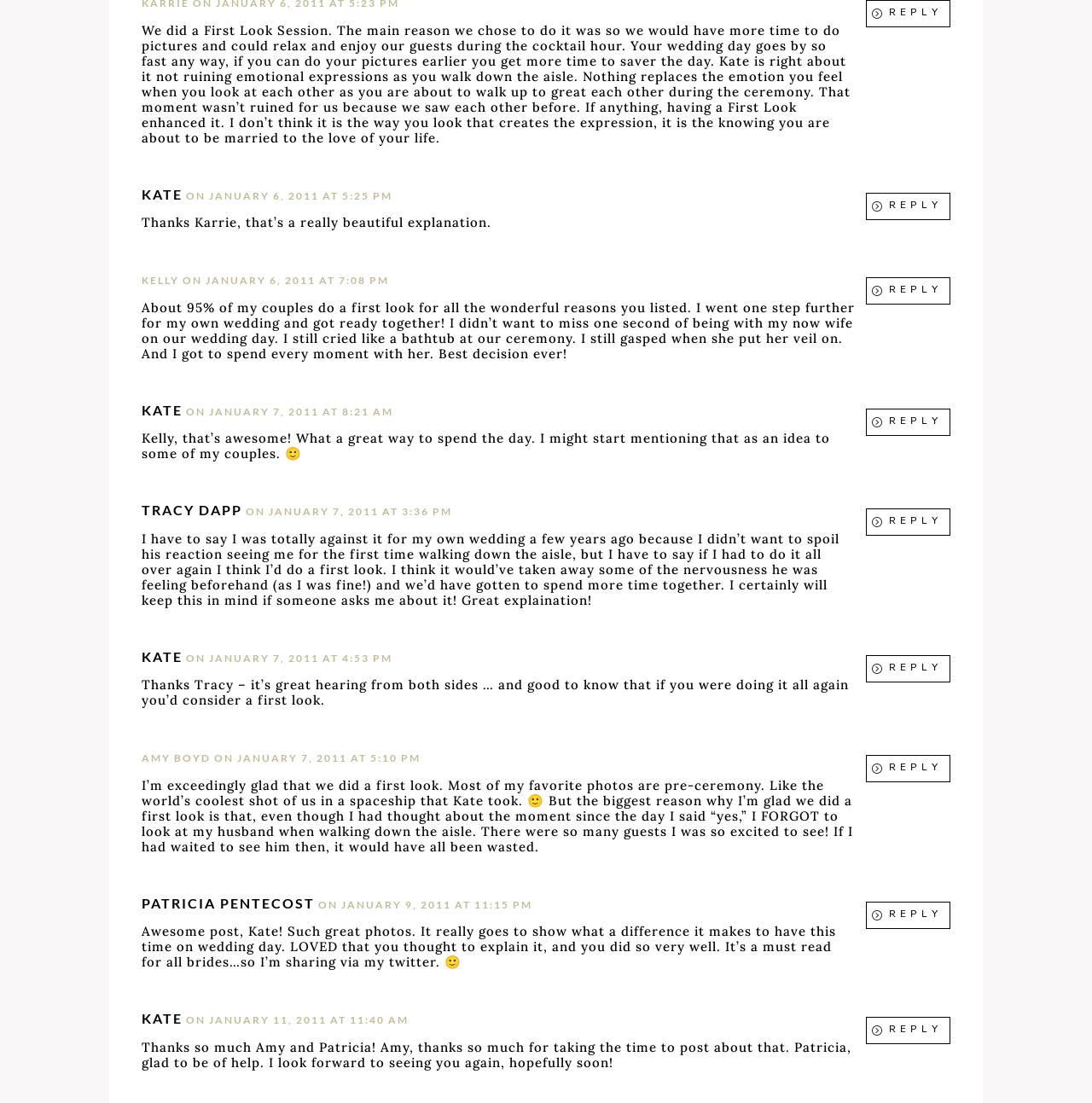Determine the bounding box coordinates for the clickable element to execute this instruction: "Reply to Tracy Dapp". Provide the coordinates as four float numbers between 0 and 1, i.e., [left, top, right, bottom].

[0.793, 0.461, 0.87, 0.486]